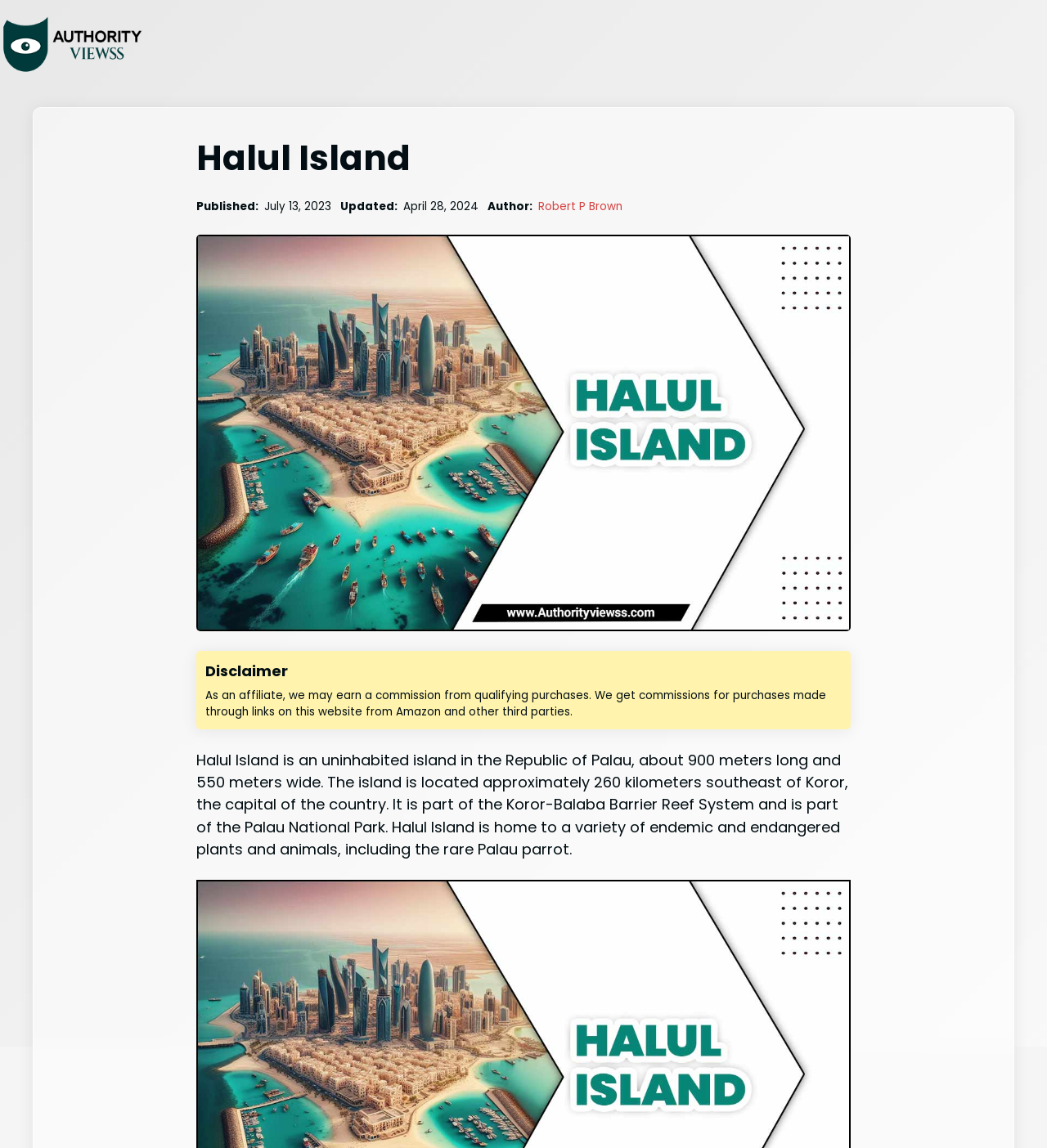Provide an in-depth description of the elements and layout of the webpage.

The webpage is about Halul Island, an uninhabited island in the Republic of Palau. At the top left corner, there is a link to "AuthorityViewss" accompanied by an image with the same name. Below this, there is a heading that reads "Halul Island". 

To the right of the heading, there are three lines of text, indicating the publication and update dates, as well as the author's name, Robert P Brown, which is a clickable link. 

Below the heading and the metadata, there is a large image of Halul Island, taking up most of the width of the page. 

At the bottom left corner, there is a disclaimer section, which includes a brief statement about earning commissions from qualifying purchases made through links on the website. 

Finally, there is a paragraph of text that provides a detailed description of Halul Island, including its location, size, and features, as well as its status as part of the Palau National Park and its unique flora and fauna. This text is positioned below the image and takes up most of the width of the page.